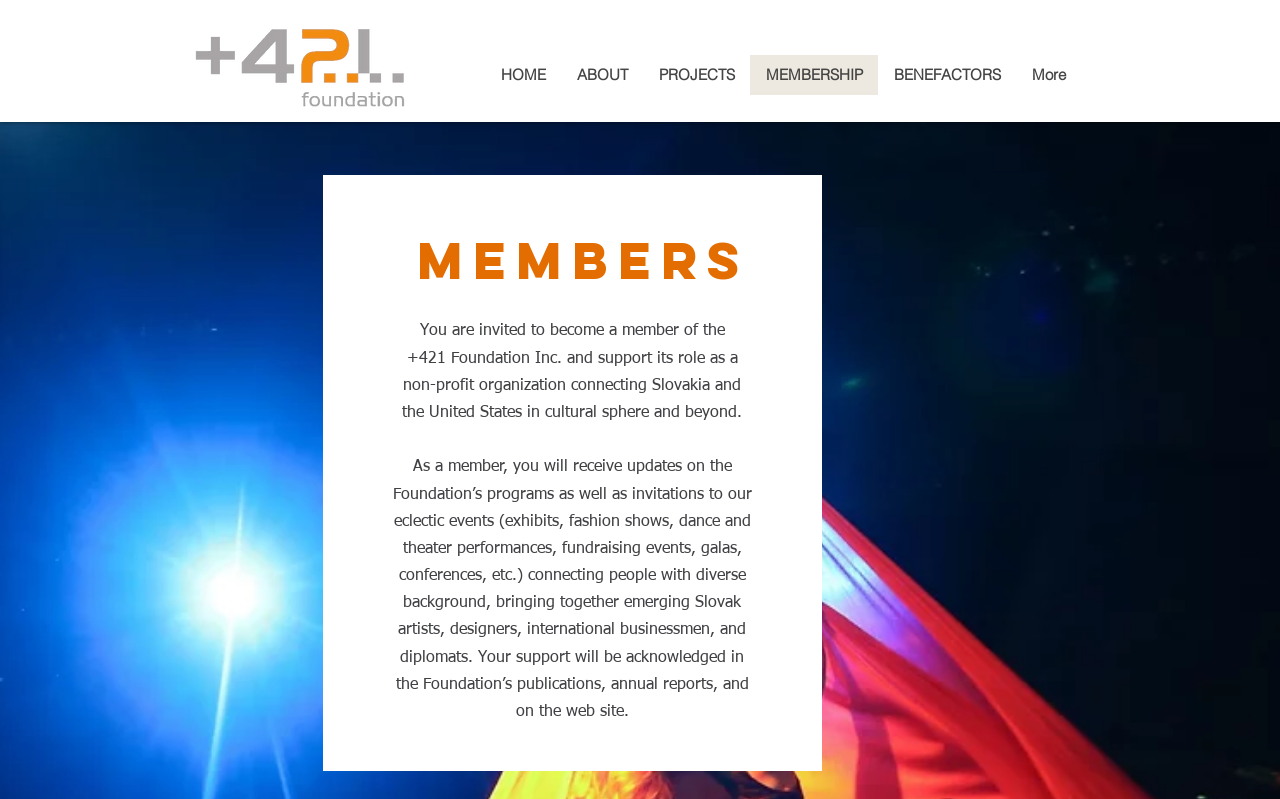Identify the bounding box coordinates for the UI element mentioned here: "MEMBERSHIP". Provide the coordinates as four float values between 0 and 1, i.e., [left, top, right, bottom].

[0.586, 0.069, 0.686, 0.119]